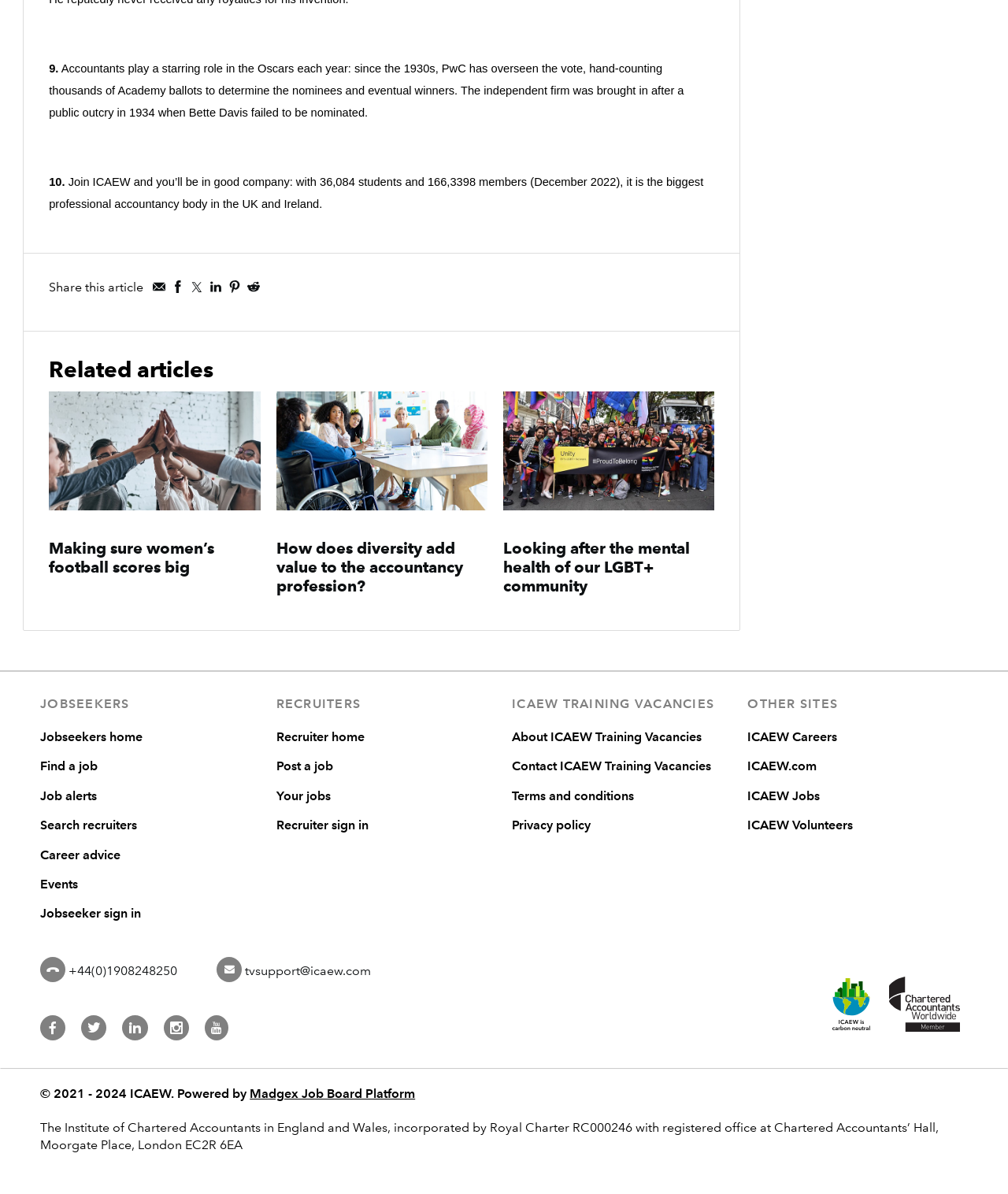Respond to the question with just a single word or phrase: 
What is the name of the organization that oversees the Oscars vote?

PwC